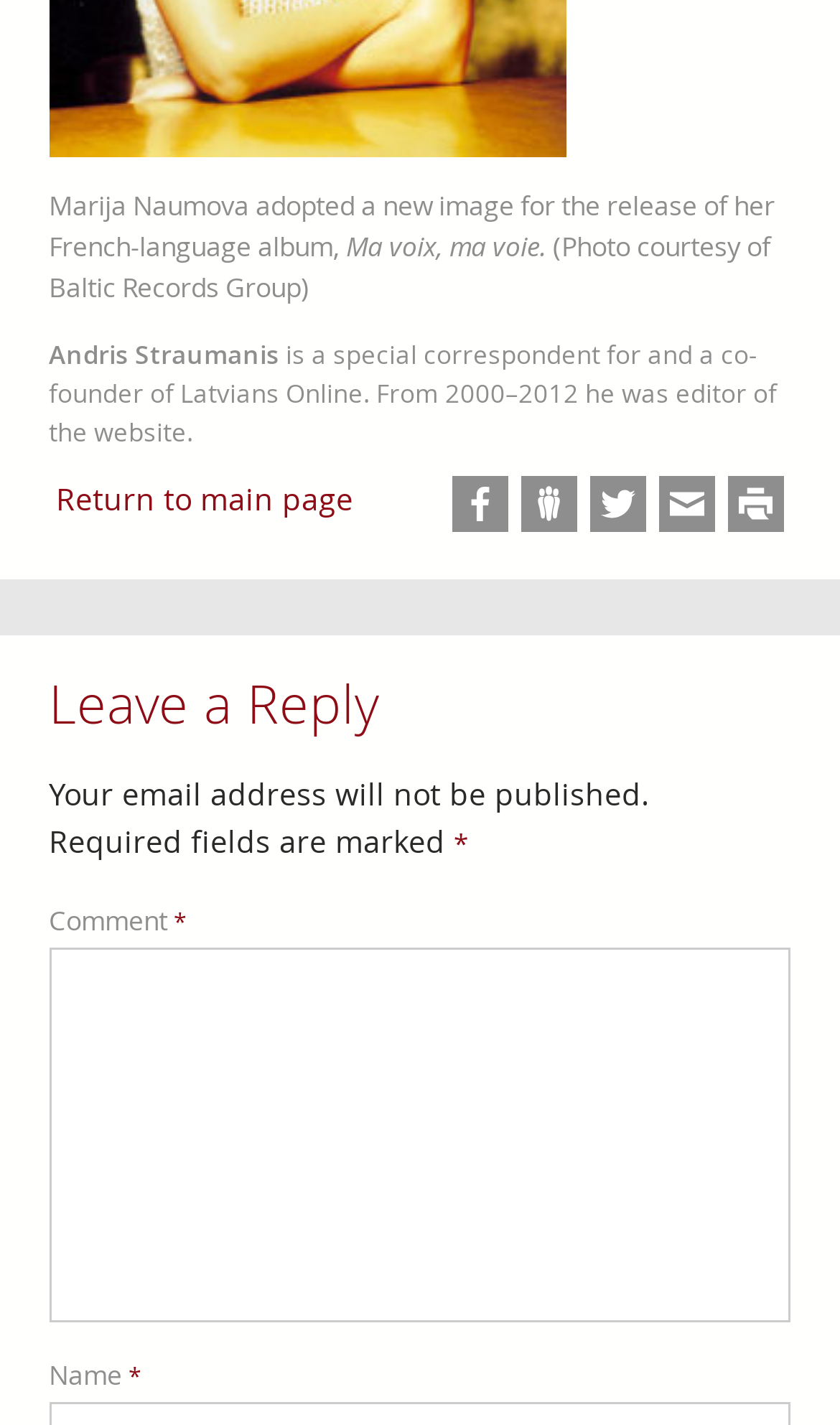Highlight the bounding box coordinates of the element that should be clicked to carry out the following instruction: "Enter your name". The coordinates must be given as four float numbers ranging from 0 to 1, i.e., [left, top, right, bottom].

[0.058, 0.953, 0.153, 0.978]